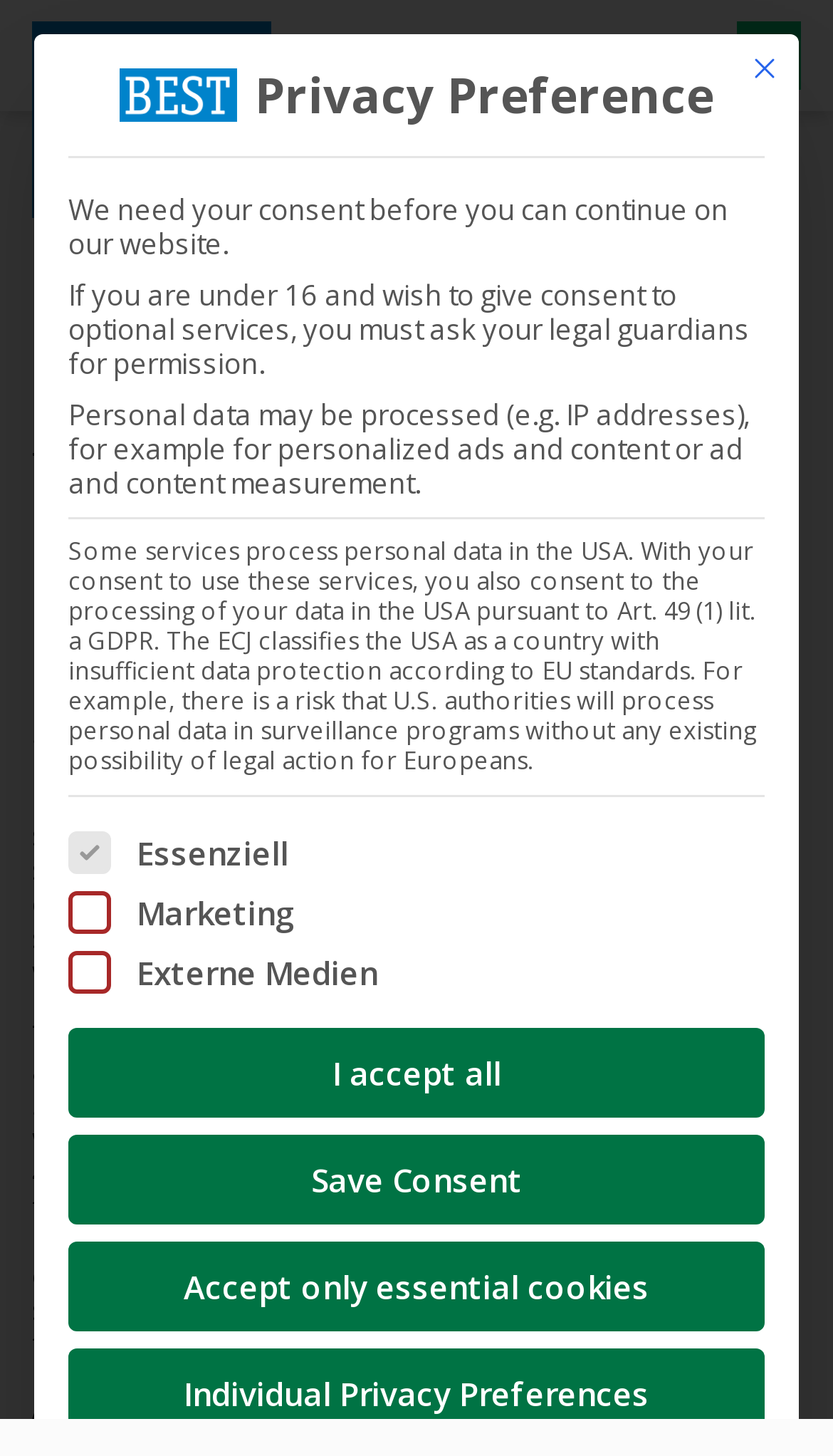Identify the bounding box coordinates of the element to click to follow this instruction: 'Click the 'I accept all' button'. Ensure the coordinates are four float values between 0 and 1, provided as [left, top, right, bottom].

[0.082, 0.705, 0.918, 0.767]